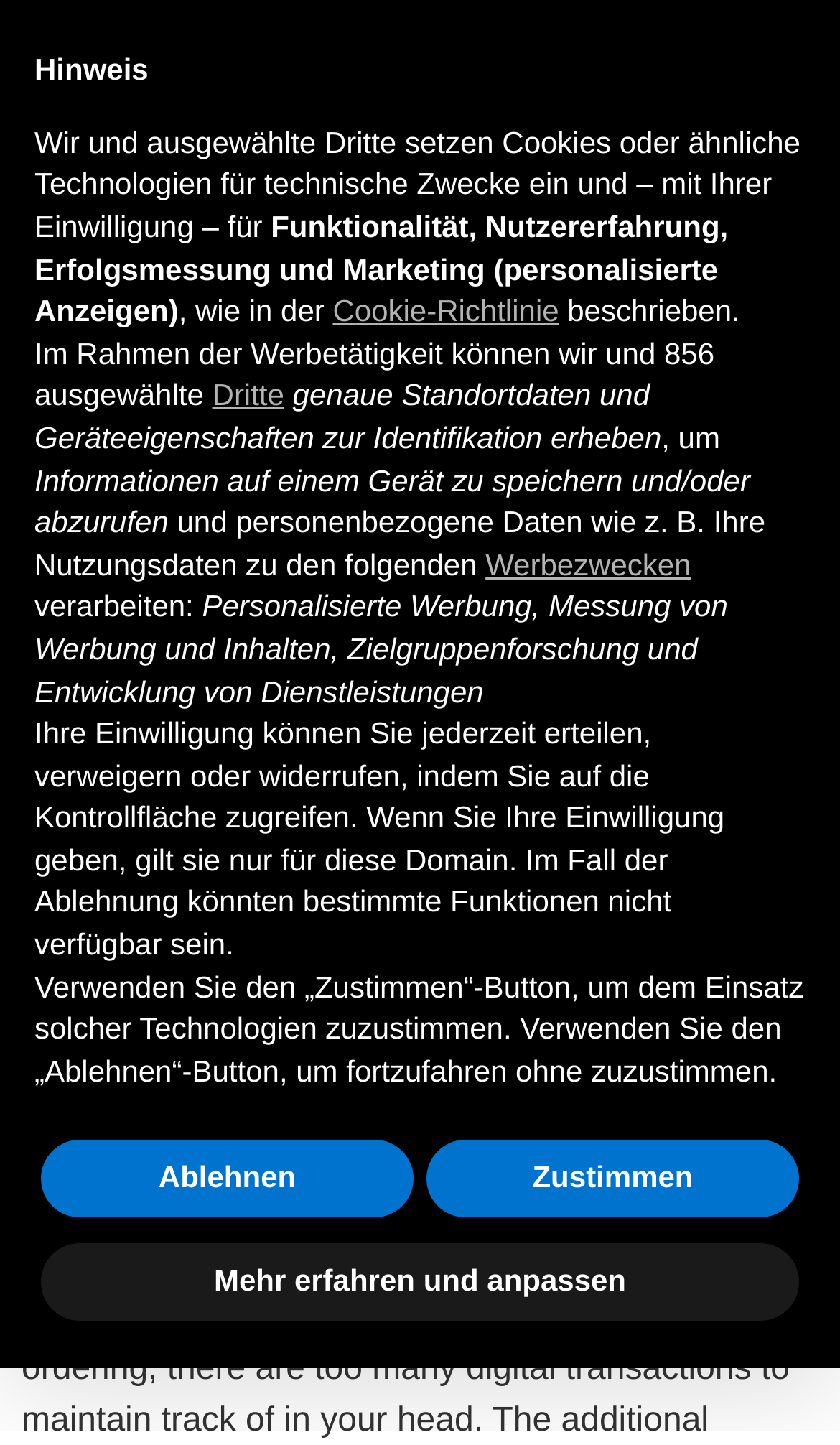From the webpage screenshot, predict the bounding box of the UI element that matches this description: "Ablehnen".

[0.049, 0.789, 0.492, 0.843]